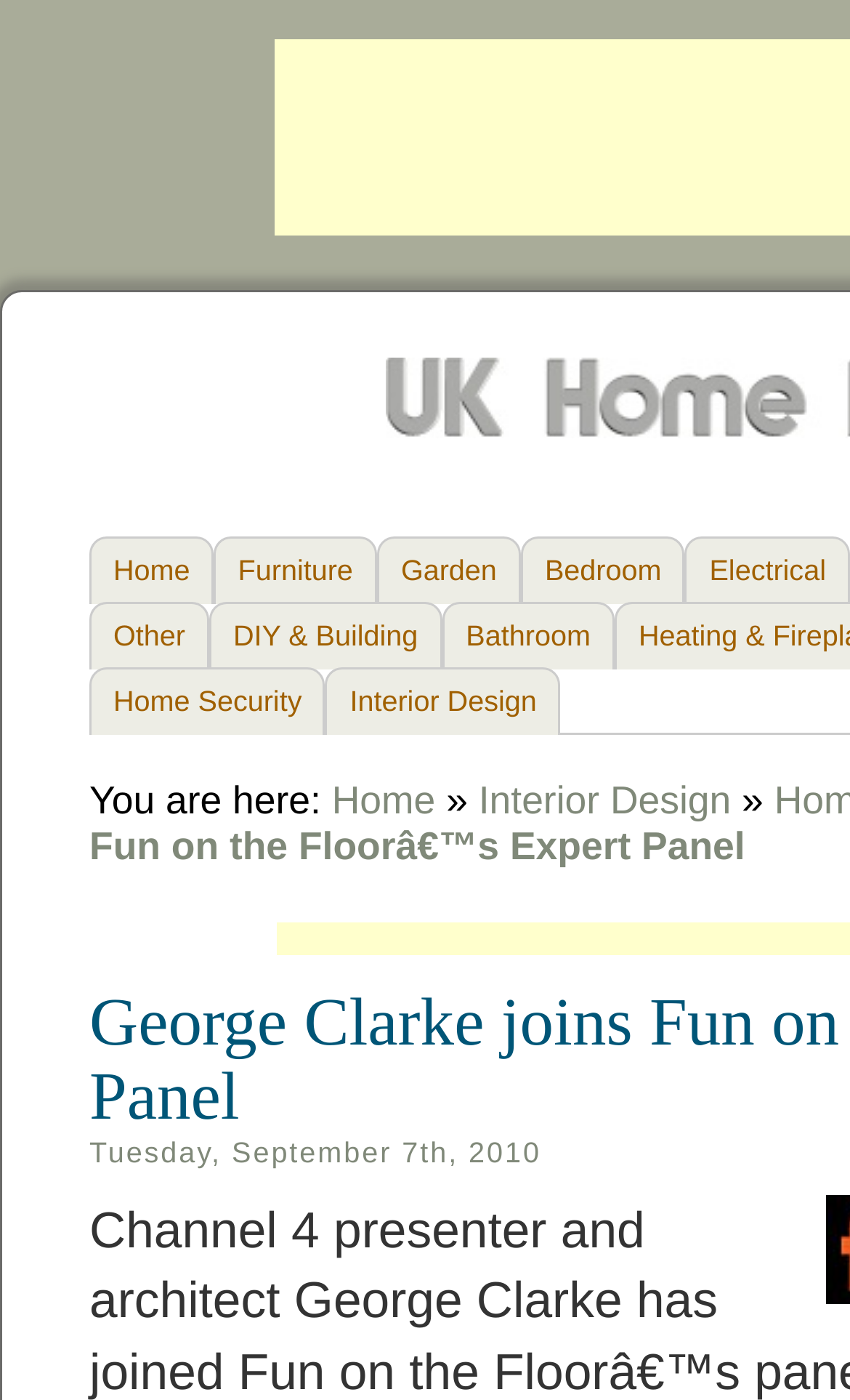What is the date of the article?
Based on the image, answer the question with a single word or brief phrase.

Tuesday, September 7th, 2010